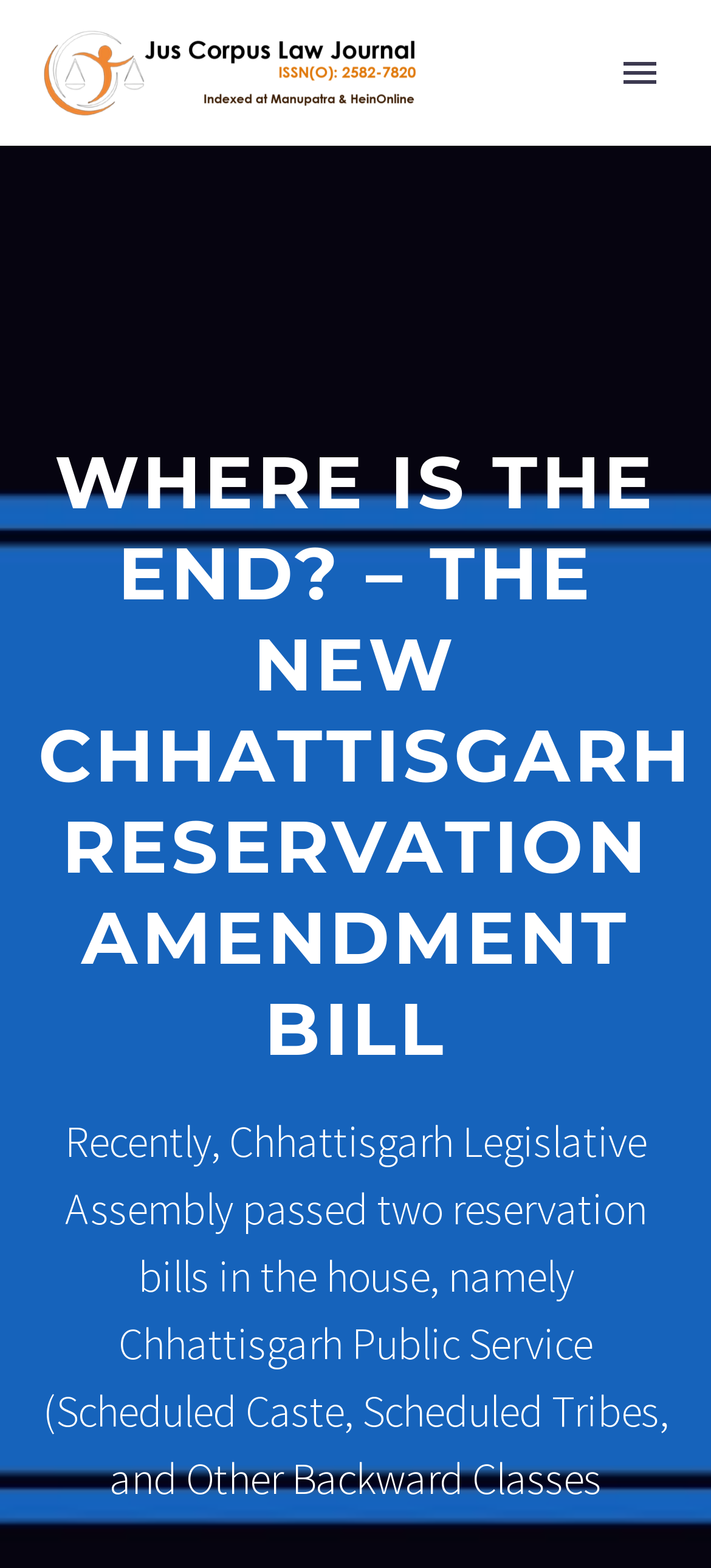Generate a comprehensive description of the contents of the webpage.

The webpage appears to be an article or blog post discussing the Chhattisgarh reservation amendment bill. At the top of the page, there is a logo image of "Jus Corpus" on the left side, accompanied by a "Primary Menu" button on the right side. Below the logo, there is a horizontal navigation menu with links to various sections of the website, including "Home", "About Us", "Team", "Blogs", "Journal", "Opportunity Hub", and "Policies & Guidelines".

The main content of the page is divided into two sections. The top section has a large heading that reads "WHERE IS THE END? – THE NEW CHHATTISGARH RESERVATION AMENDMENT BILL". Below the heading, there is a search bar with a textbox and a search button. The search bar is positioned near the top-right corner of the page.

The bottom section of the page contains a block of text that summarizes the article. The text states that the Chhattisgarh Legislative Assembly has passed two reservation bills, specifically the Chhattisgarh Public Service (Scheduled Caste, Scheduled Tribes, and Other Backward Classes). This text is positioned near the bottom of the page, spanning almost the entire width of the page.